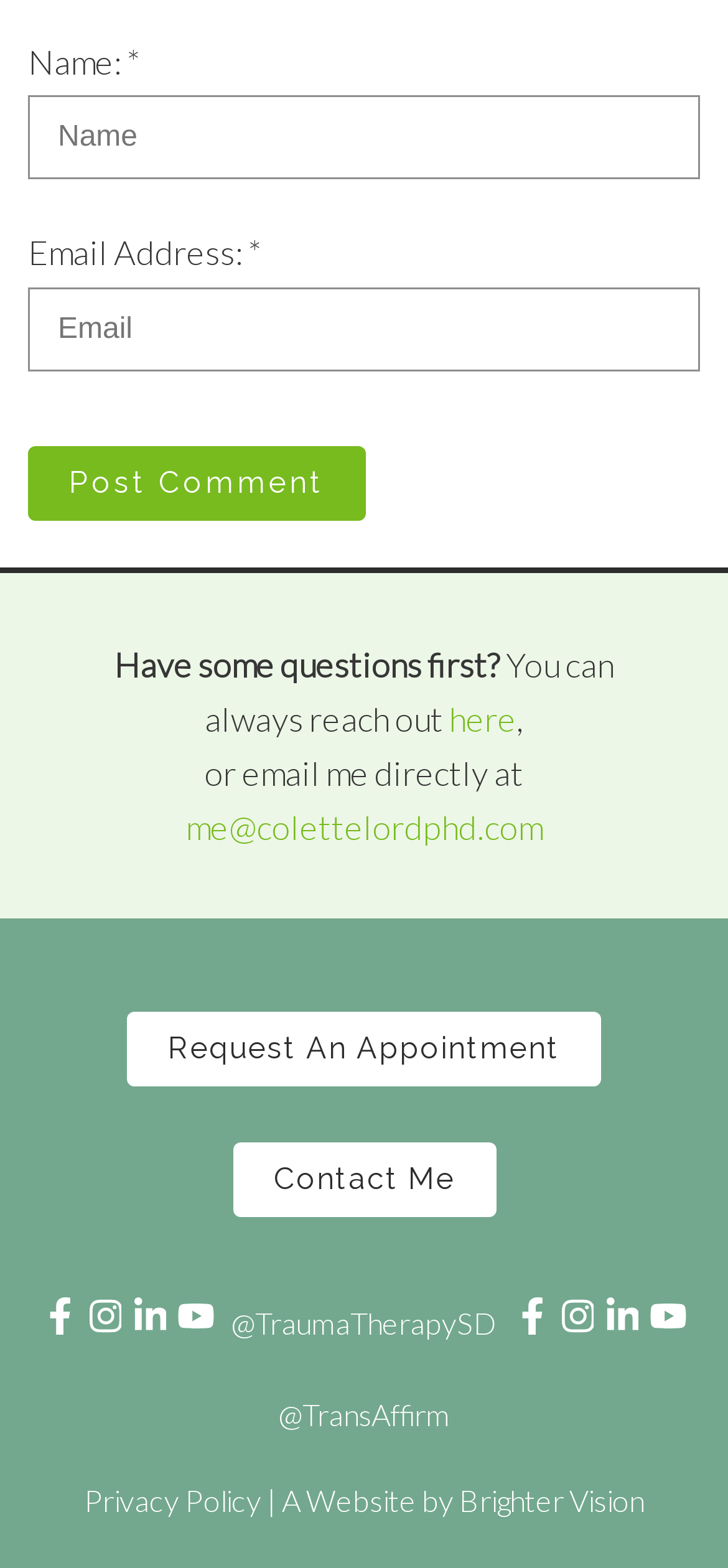What is the label of the first text box?
Please give a detailed and elaborate answer to the question.

The first text box has a label 'Name: *' which is indicated by the StaticText element with ID 523 and bounding box coordinates [0.038, 0.026, 0.192, 0.052].